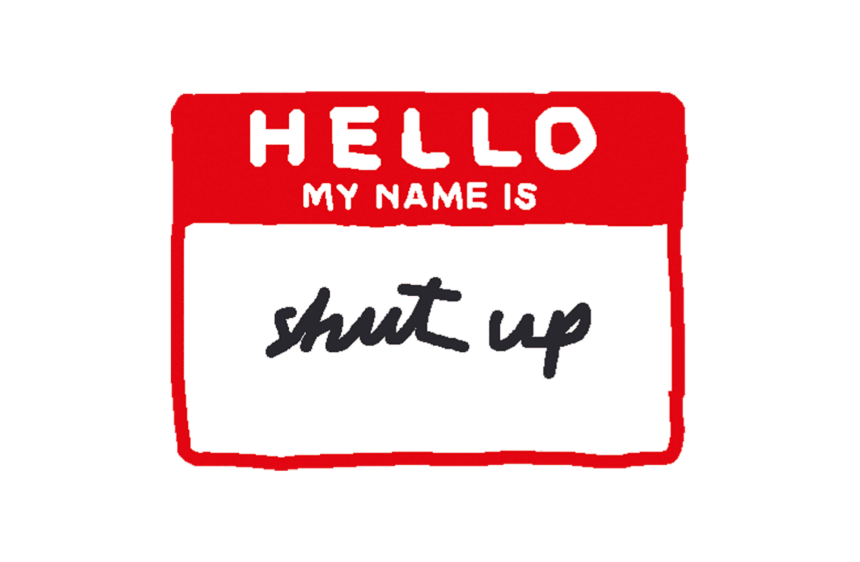What is the tone conveyed by the phrase 'shut up'?
Please answer the question with a detailed response using the information from the screenshot.

The caption describes the phrase 'shut up' as being written in a casual, handwritten style, which suggests a playful or lighthearted tone, and the caption explicitly states that it conveys a humorous or cheeky tone.